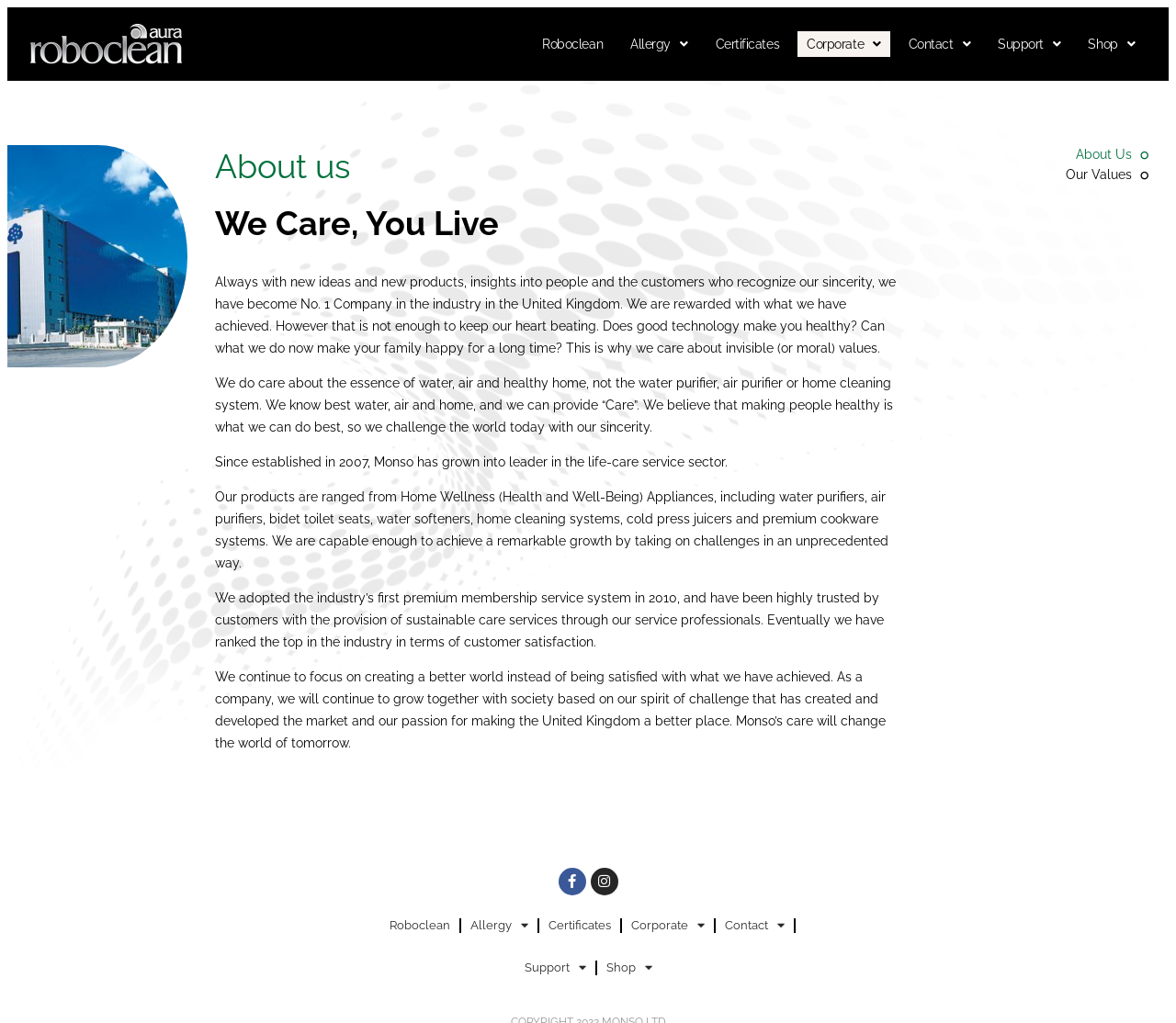Identify the bounding box coordinates for the element that needs to be clicked to fulfill this instruction: "Check Corporate information". Provide the coordinates in the format of four float numbers between 0 and 1: [left, top, right, bottom].

[0.678, 0.031, 0.757, 0.056]